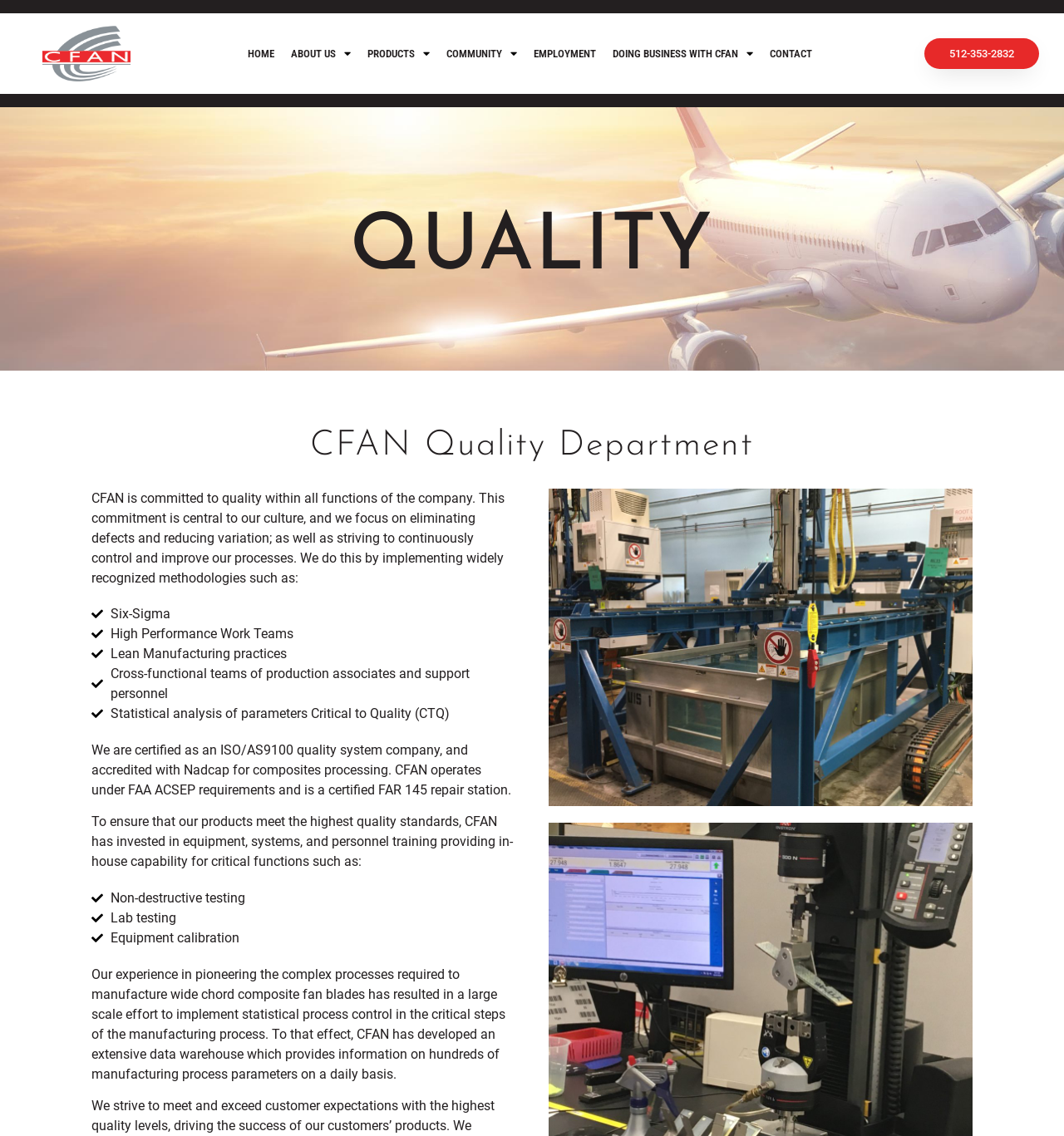Find the bounding box coordinates of the element I should click to carry out the following instruction: "Click the HOME link".

[0.225, 0.03, 0.266, 0.064]